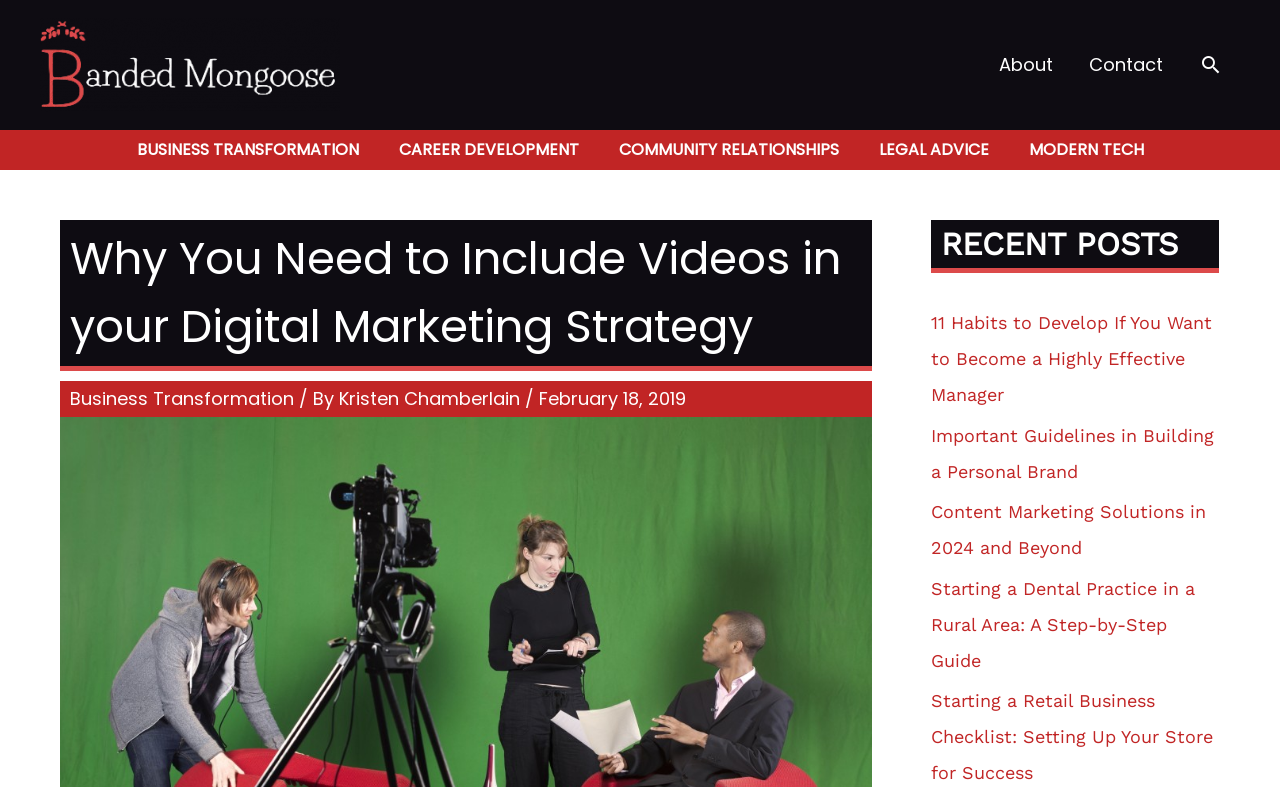Pinpoint the bounding box coordinates of the clickable area necessary to execute the following instruction: "go to About page". The coordinates should be given as four float numbers between 0 and 1, namely [left, top, right, bottom].

[0.766, 0.037, 0.837, 0.128]